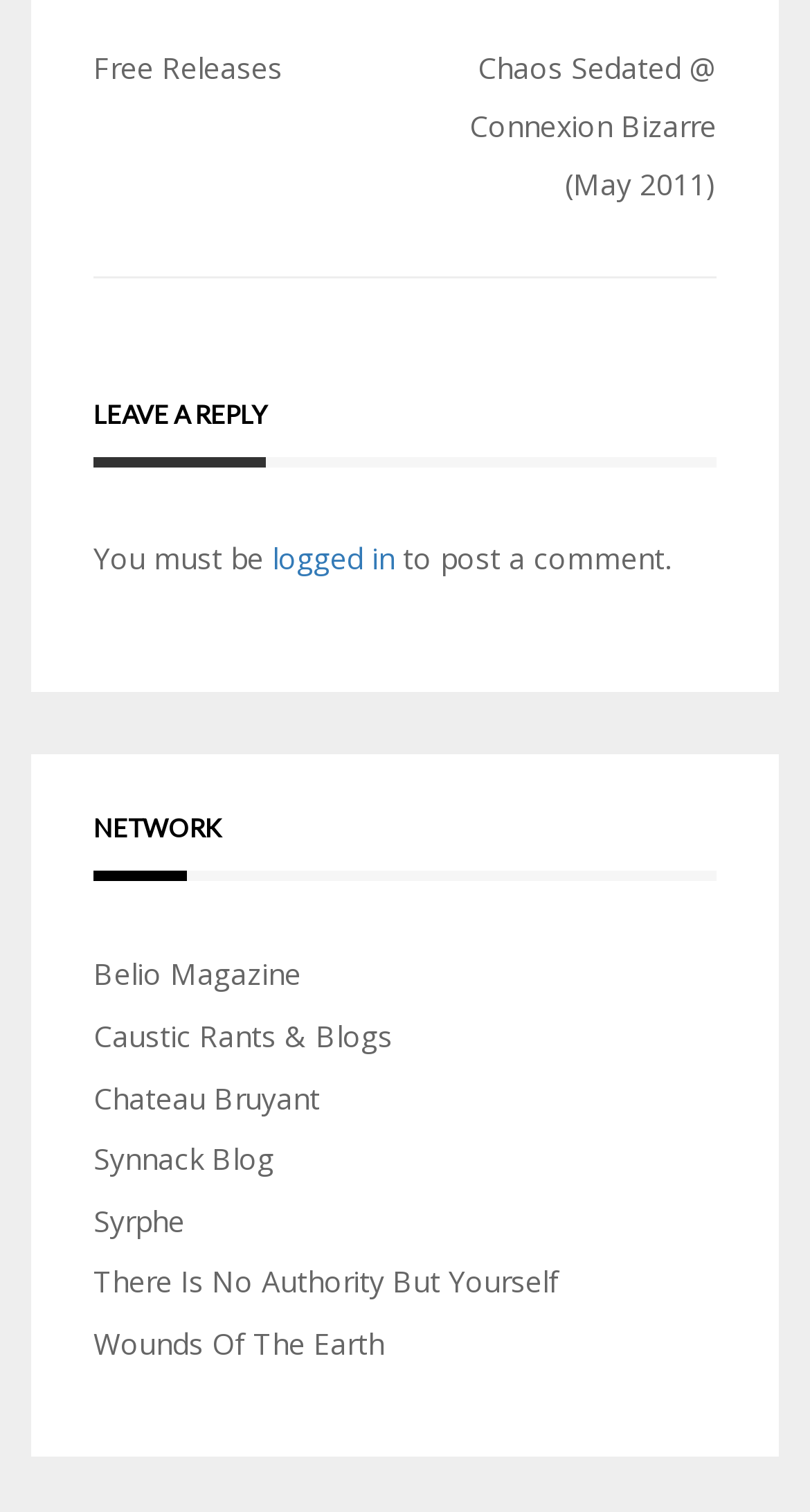Determine the bounding box for the HTML element described here: "Syrphe". The coordinates should be given as [left, top, right, bottom] with each number being a float between 0 and 1.

[0.115, 0.794, 0.228, 0.82]